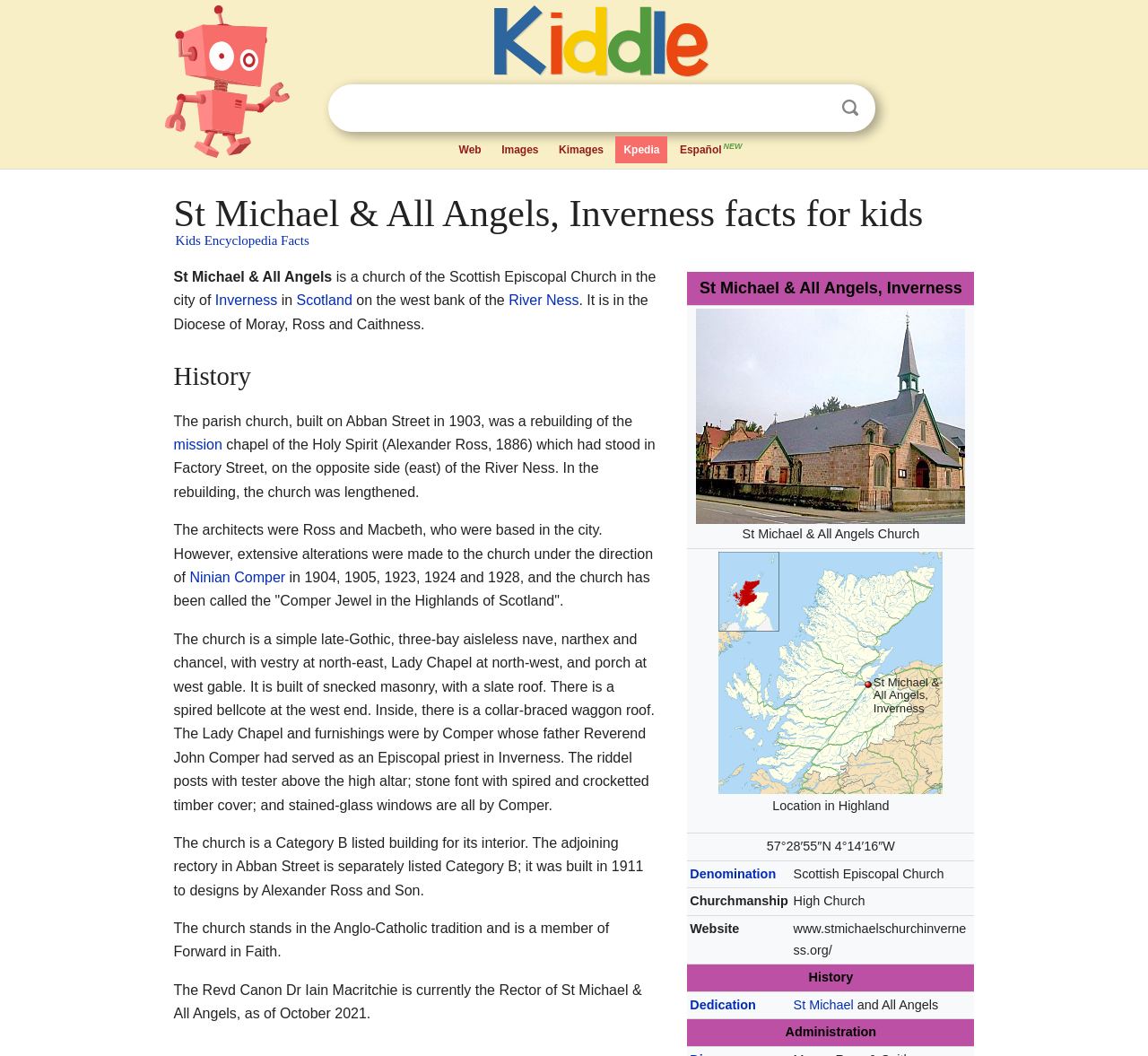Determine the bounding box coordinates of the region that needs to be clicked to achieve the task: "Learn more about the Denomination".

[0.601, 0.821, 0.676, 0.834]